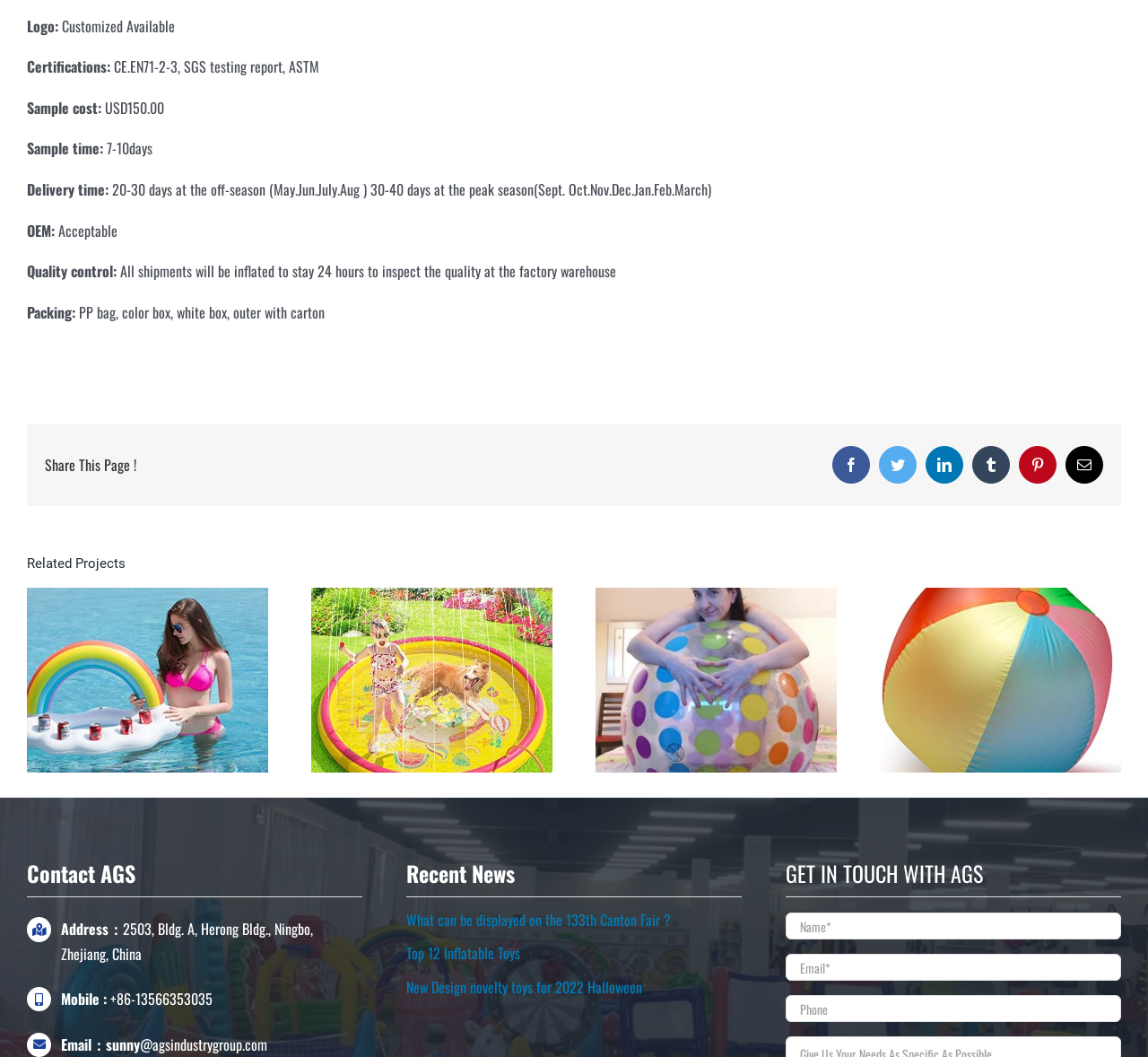What is the sample cost?
Answer the question in a detailed and comprehensive manner.

The sample cost is mentioned in the webpage as 'Sample cost: USD150.00'.